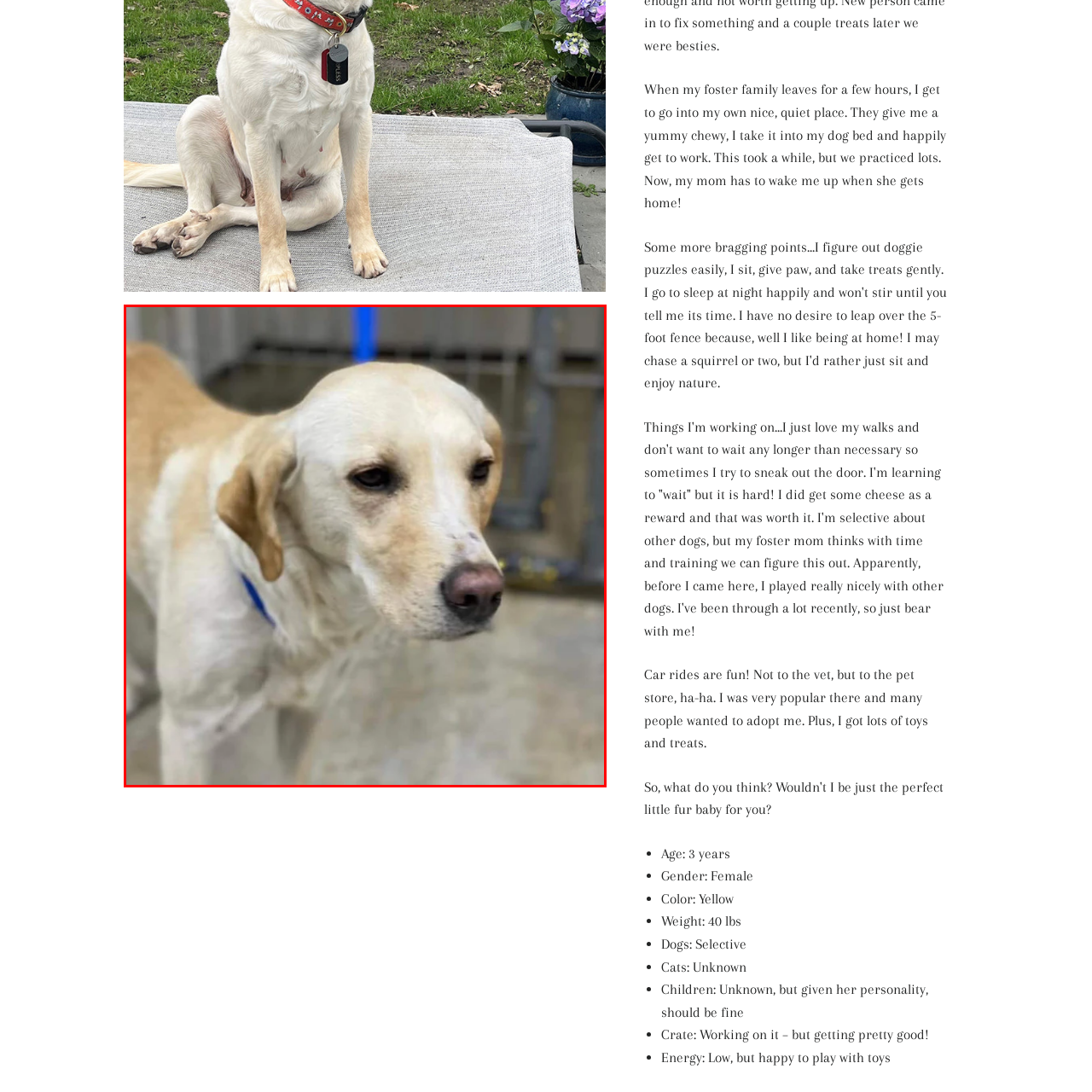Observe the content highlighted by the red box and supply a one-word or short phrase answer to the question: What motivates Lucy during training?

cheese